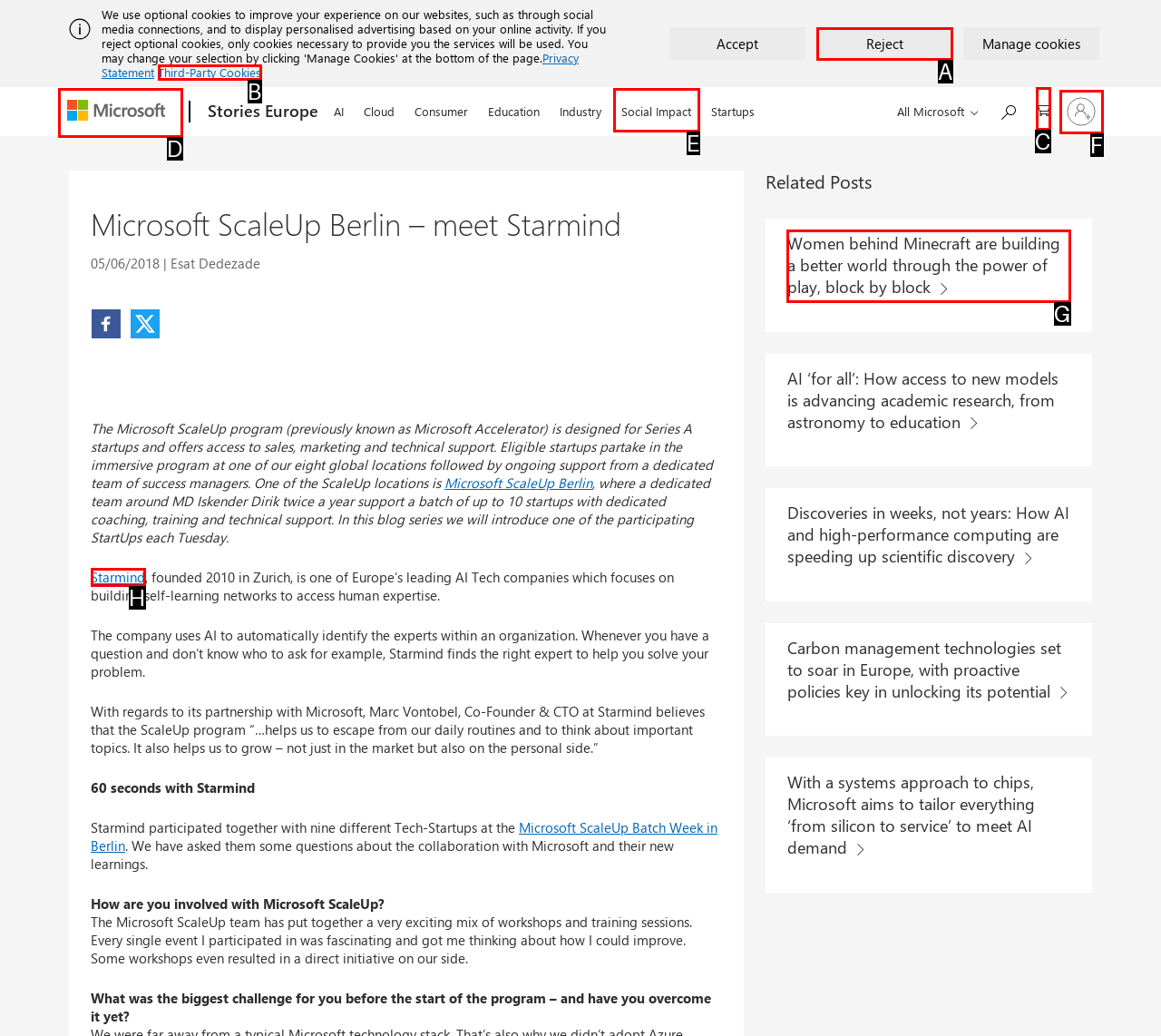Point out the HTML element I should click to achieve the following task: Read related post about Women behind Minecraft Provide the letter of the selected option from the choices.

G